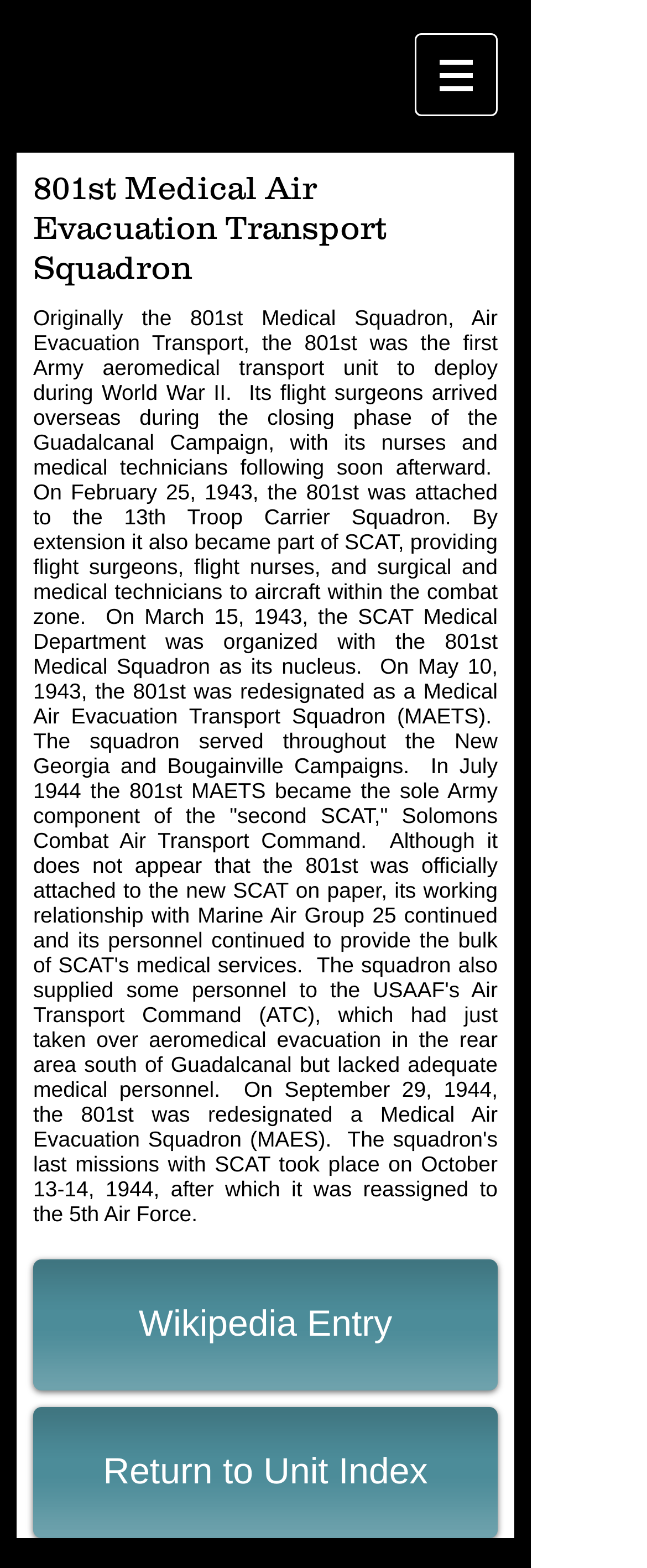Provide a brief response in the form of a single word or phrase:
How many links are there at the bottom of the page?

2